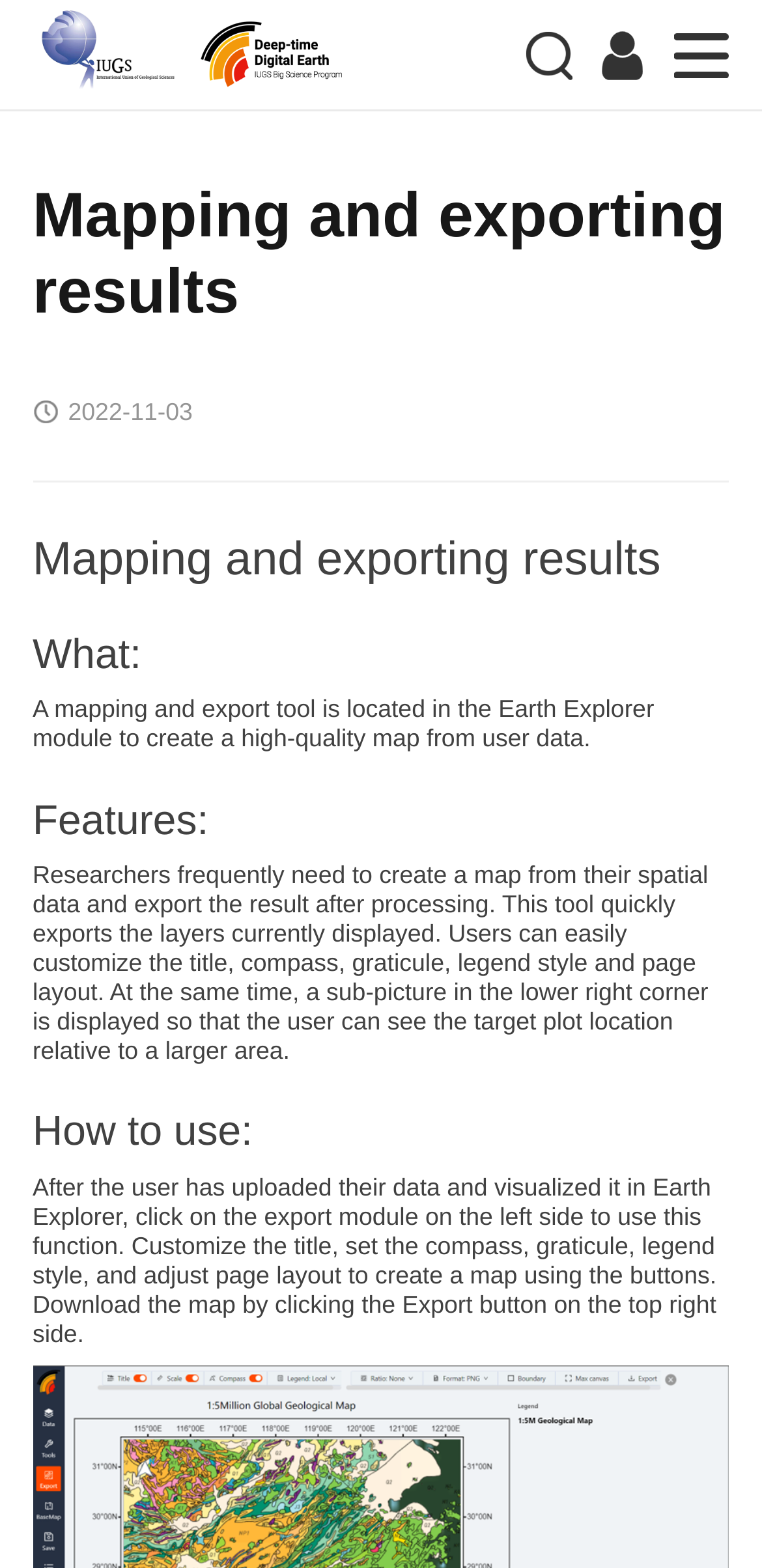Provide a one-word or brief phrase answer to the question:
Where is the export module located?

Left side